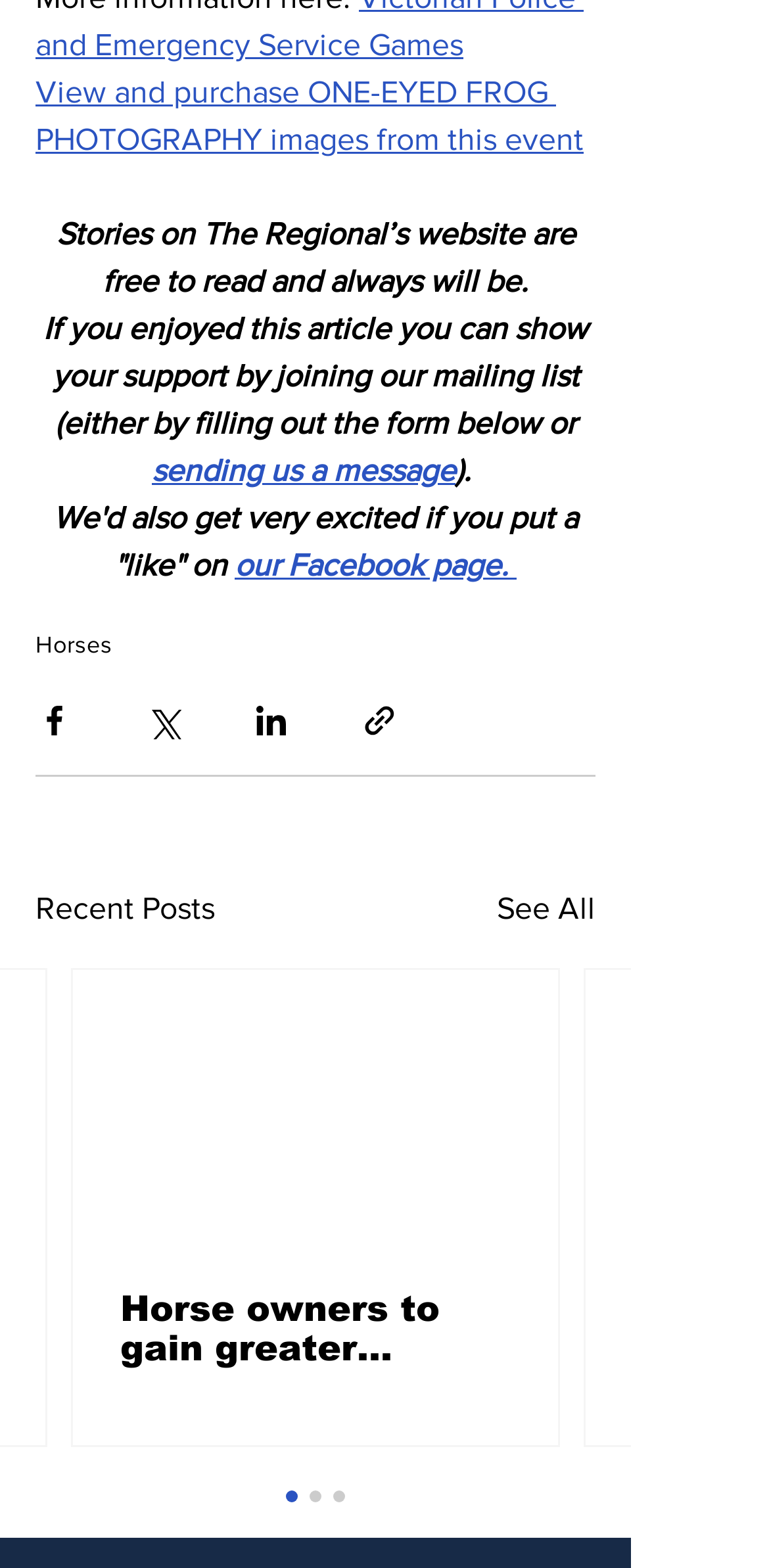Identify the bounding box coordinates of the clickable region required to complete the instruction: "Like on Facebook". The coordinates should be given as four float numbers within the range of 0 and 1, i.e., [left, top, right, bottom].

[0.305, 0.349, 0.672, 0.371]